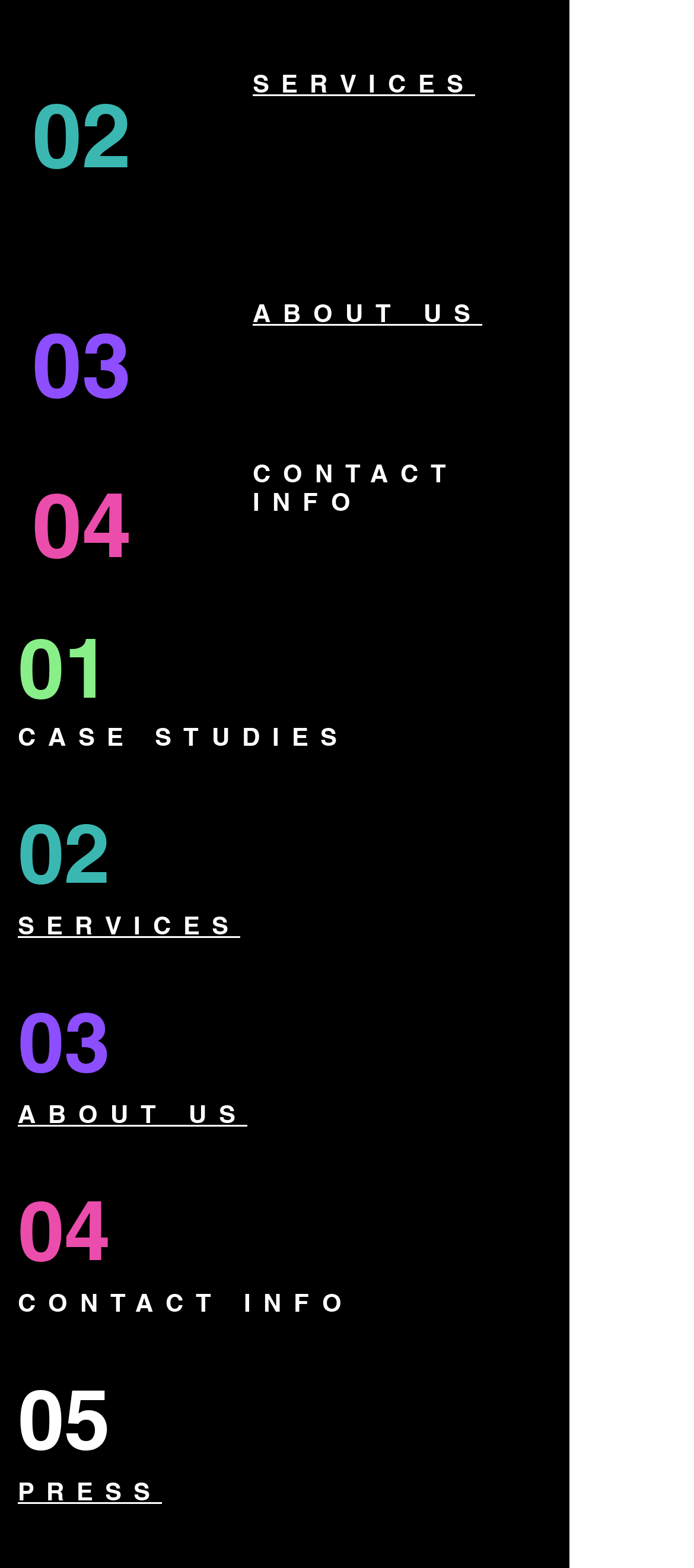Please identify the bounding box coordinates of the element that needs to be clicked to execute the following command: "check PRESS". Provide the bounding box using four float numbers between 0 and 1, formatted as [left, top, right, bottom].

[0.026, 0.942, 0.233, 0.96]